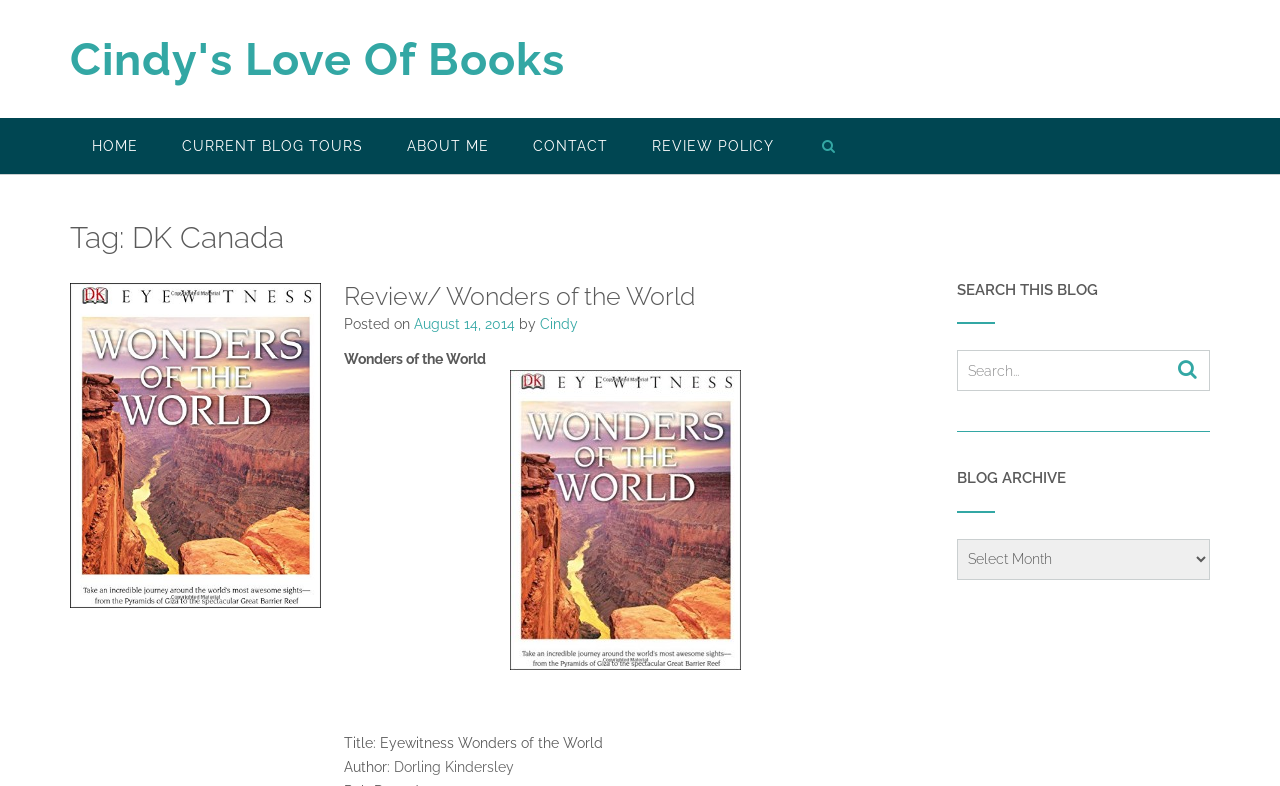Determine which piece of text is the heading of the webpage and provide it.

Tag: DK Canada